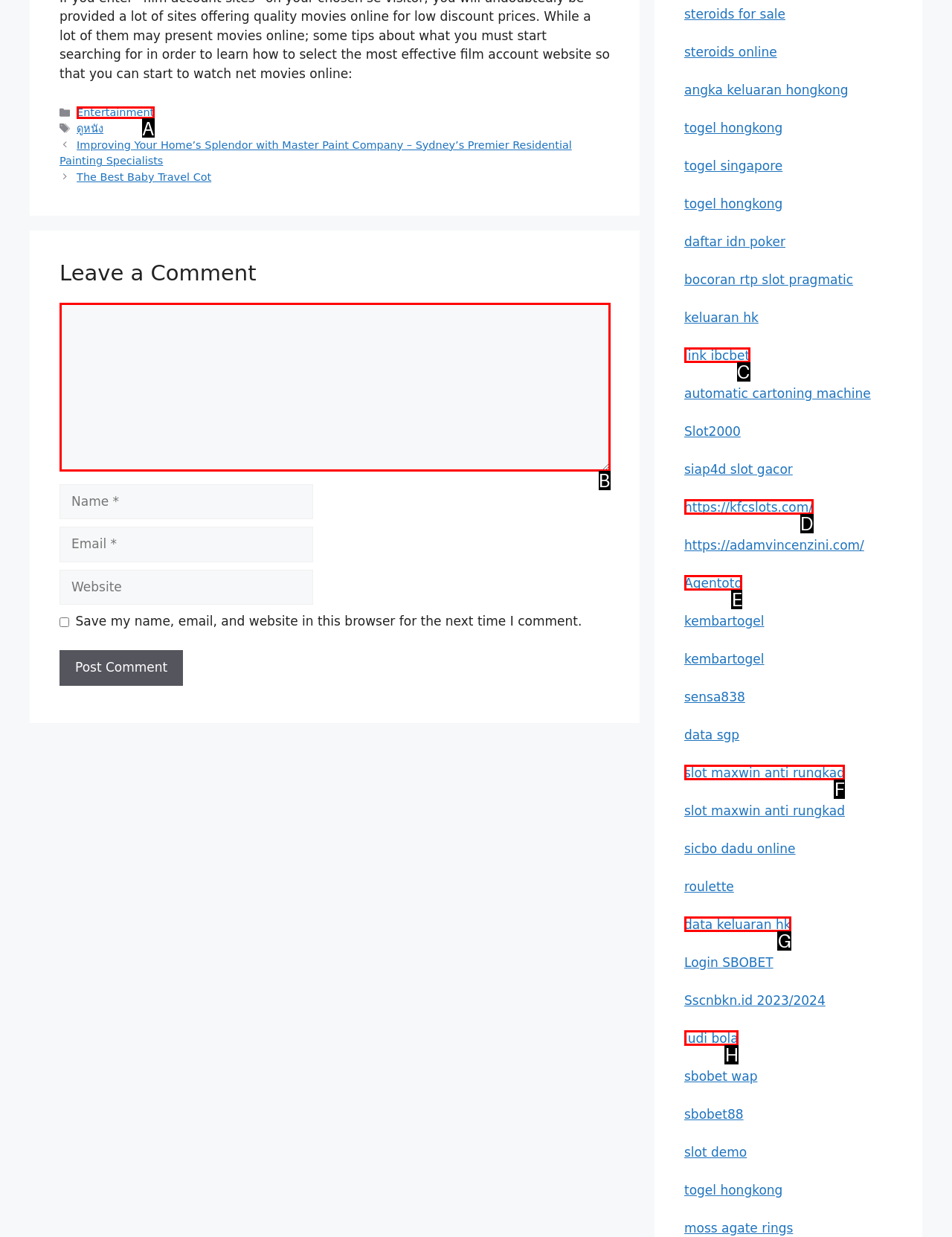Given the task: Click on the 'Entertainment' category link, point out the letter of the appropriate UI element from the marked options in the screenshot.

A